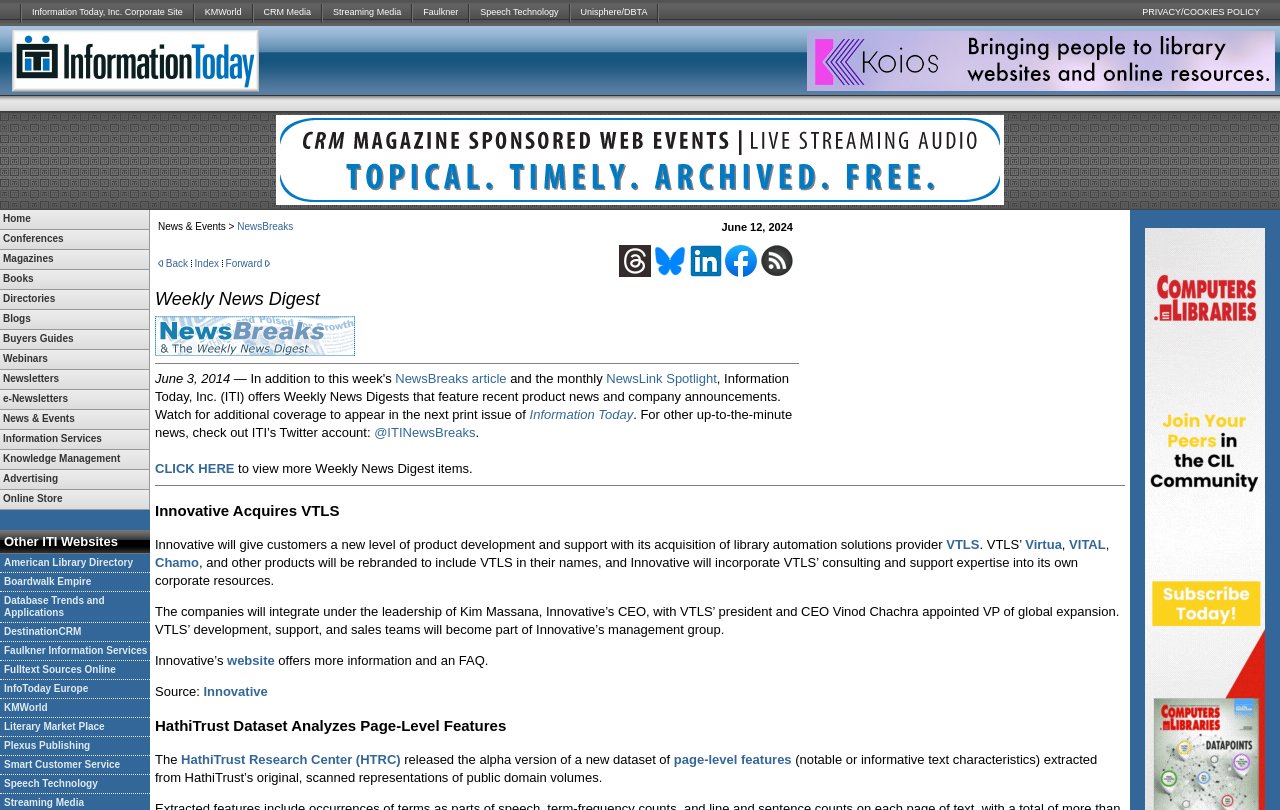Using the provided description Information Today, Inc. Corporate Site, find the bounding box coordinates for the UI element. Provide the coordinates in (top-left x, top-left y, bottom-right x, bottom-right y) format, ensuring all values are between 0 and 1.

[0.017, 0.0, 0.151, 0.032]